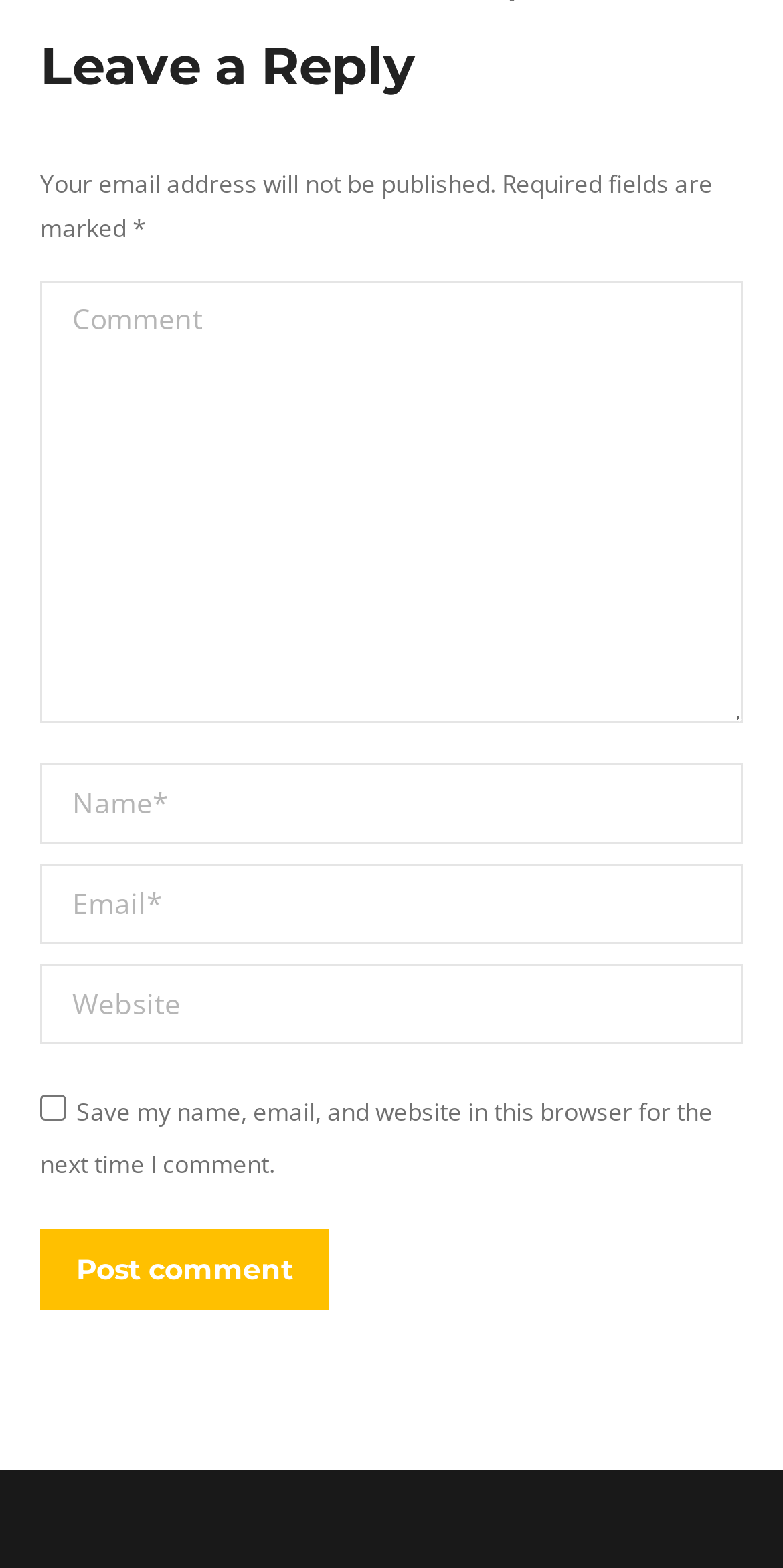Respond with a single word or short phrase to the following question: 
What information is required to be filled in?

Name, Email, Comment